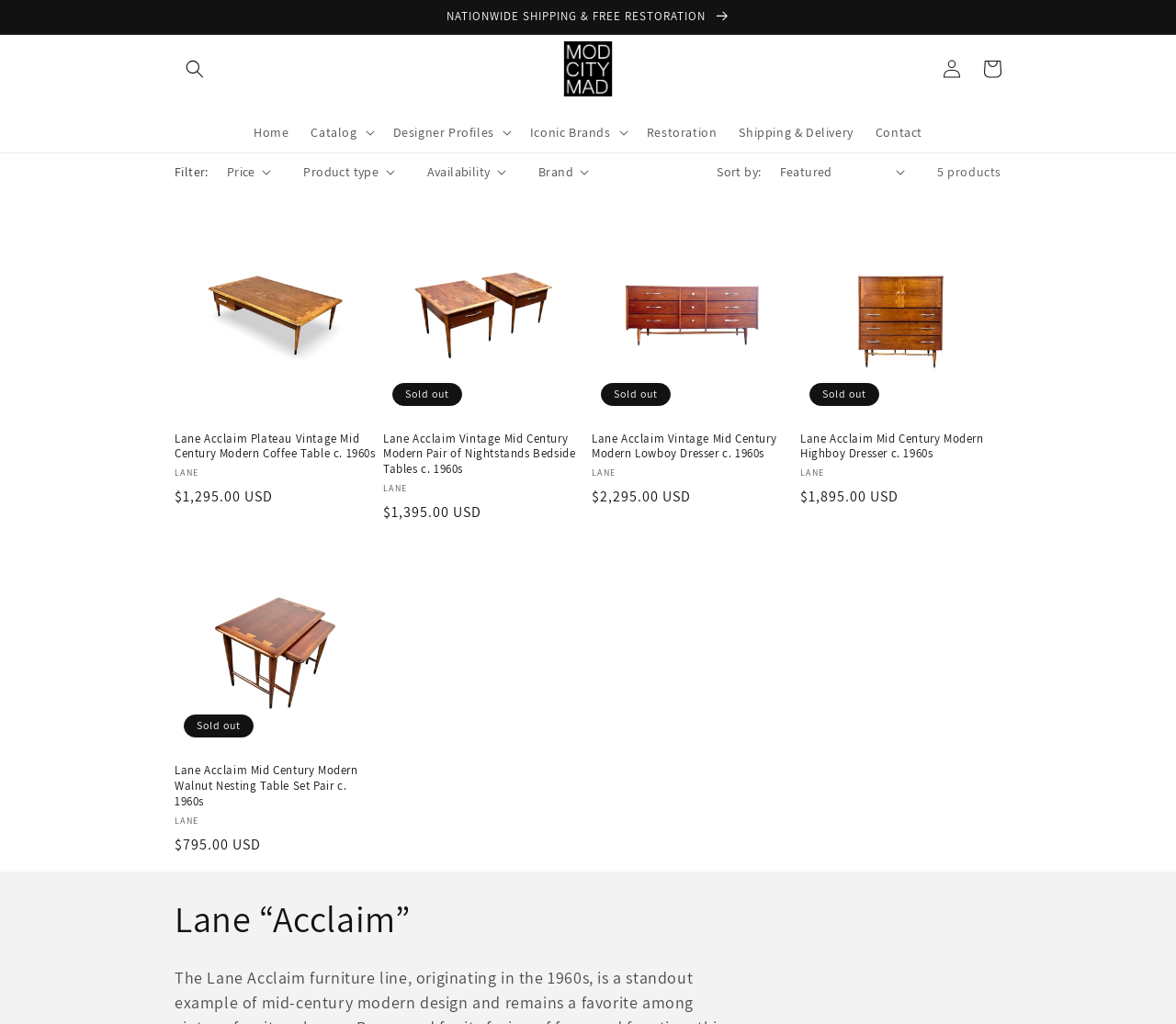Pinpoint the bounding box coordinates of the area that should be clicked to complete the following instruction: "Click on the 'Home' link". The coordinates must be given as four float numbers between 0 and 1, i.e., [left, top, right, bottom].

None